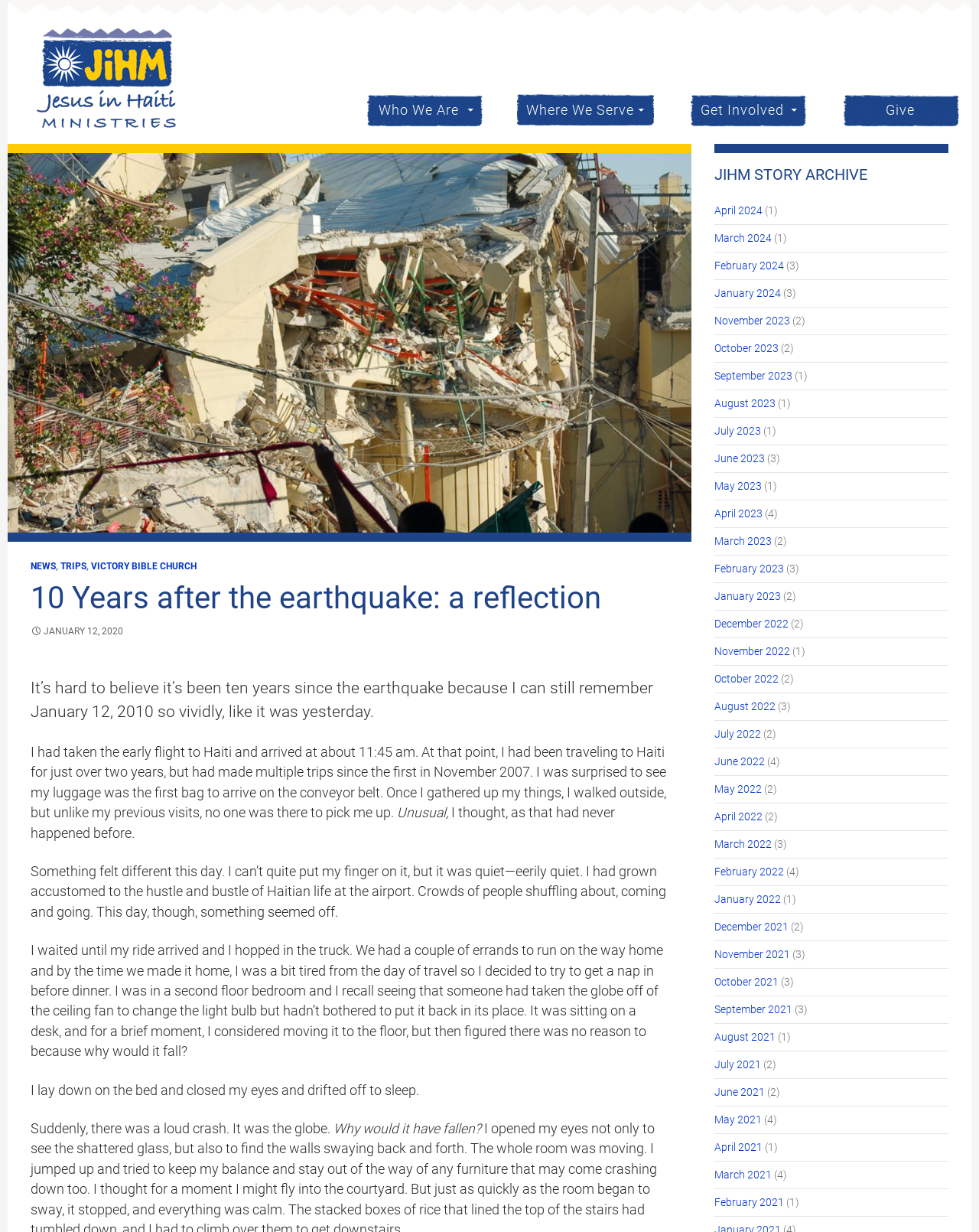Generate the text content of the main heading of the webpage.

Jesus in Haiti Ministries